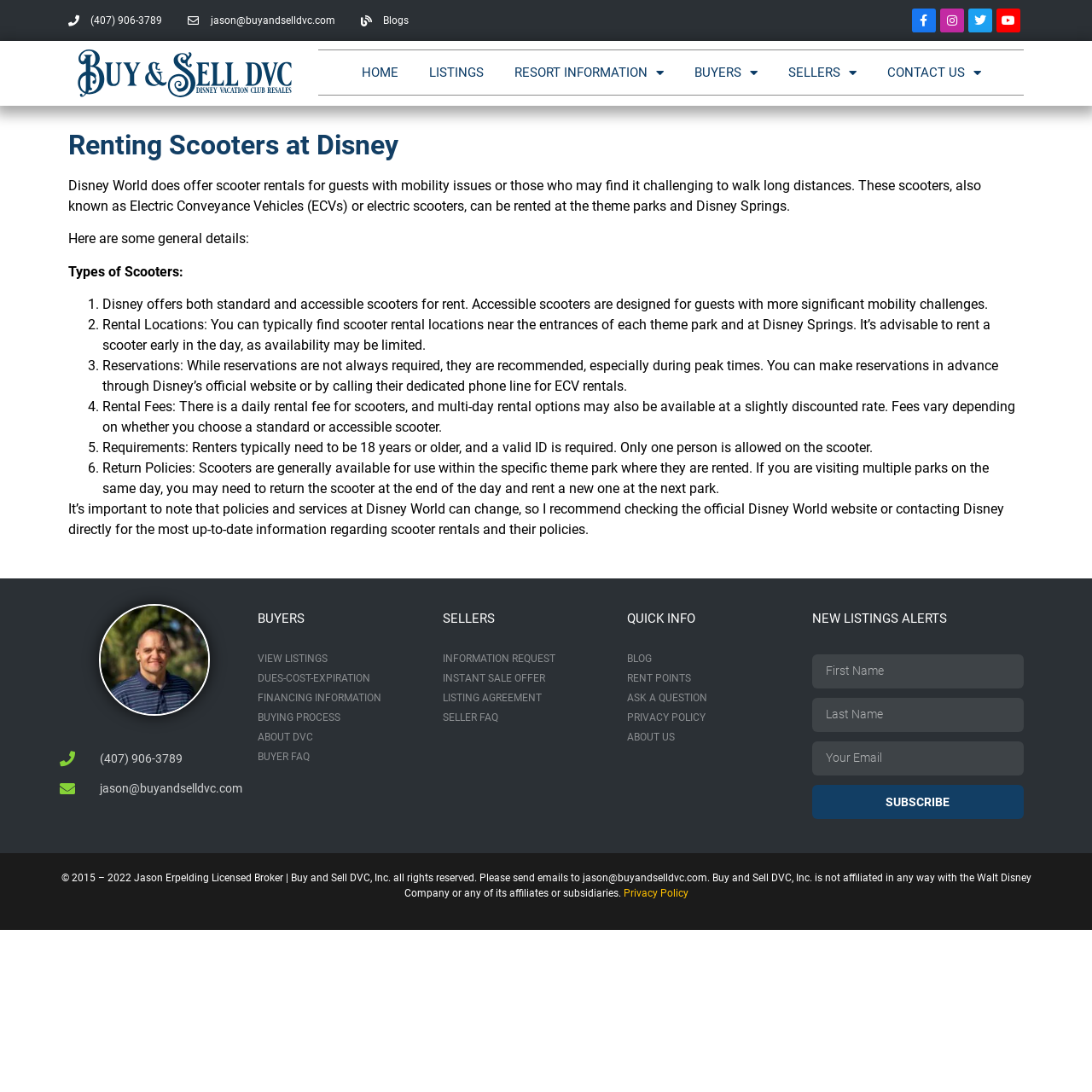What is the recommended age to rent a scooter?
Based on the image, answer the question with as much detail as possible.

I found this information by reading the static text element that says 'Requirements:' and then reading the static text element that follows, which says 'Renters typically need to be 18 years or older, and a valid ID is required.'.